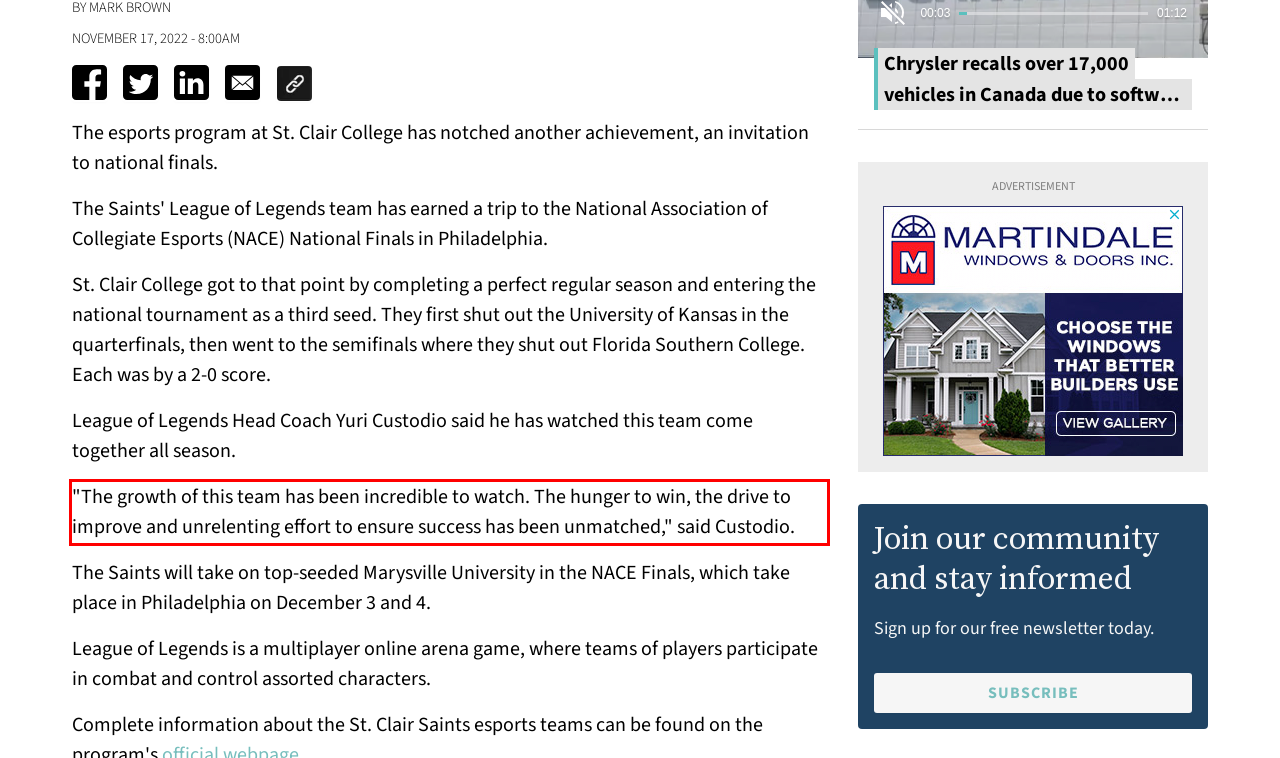Given the screenshot of a webpage, identify the red rectangle bounding box and recognize the text content inside it, generating the extracted text.

"The growth of this team has been incredible to watch. The hunger to win, the drive to improve and unrelenting effort to ensure success has been unmatched," said Custodio.